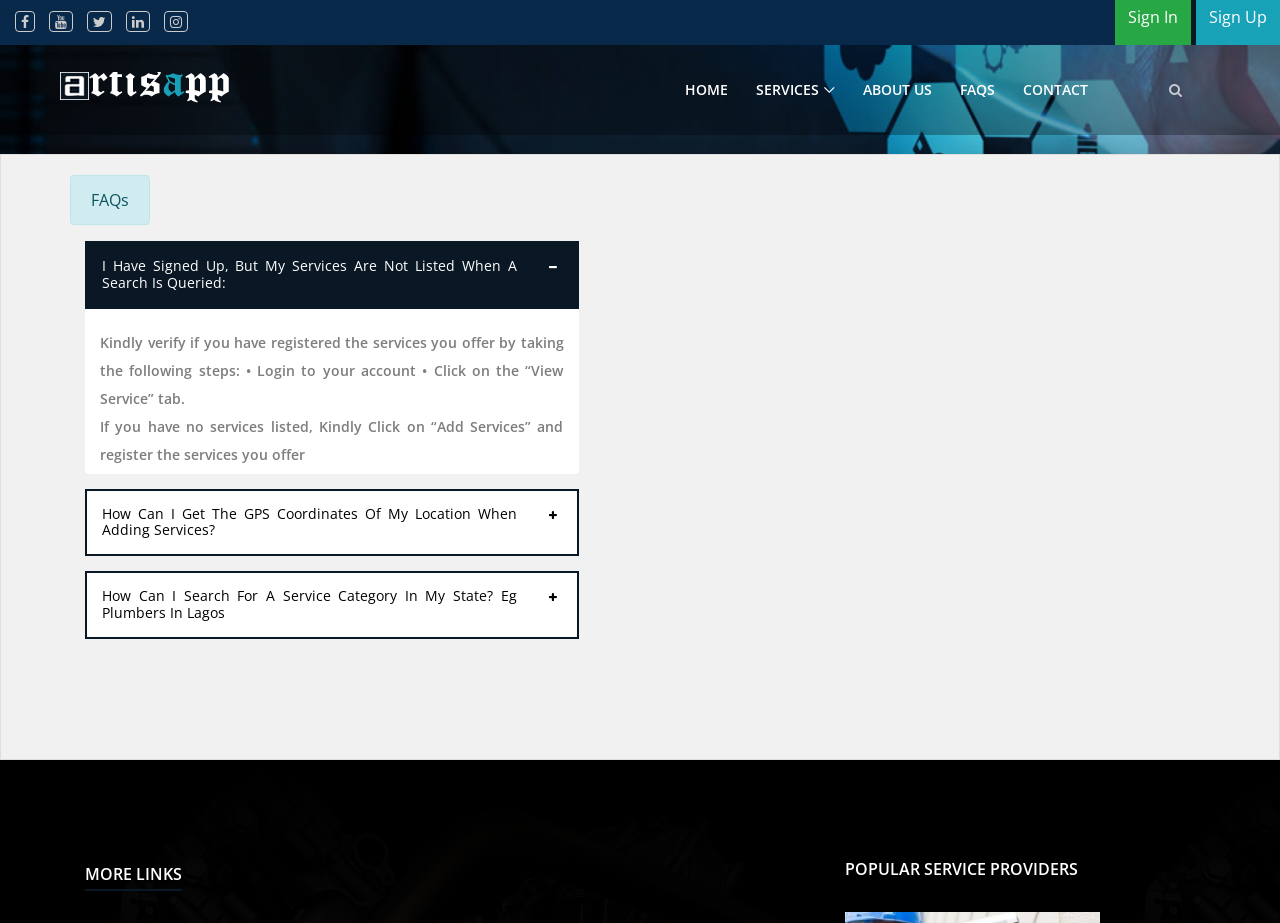How many navigation links are in the top menu?
Use the information from the screenshot to give a comprehensive response to the question.

I counted the number of links in the top menu, which are HOME, SERVICES, ABOUT US, FAQS, CONTACT, and Sign In/Sign Up. There are 6 links in total.